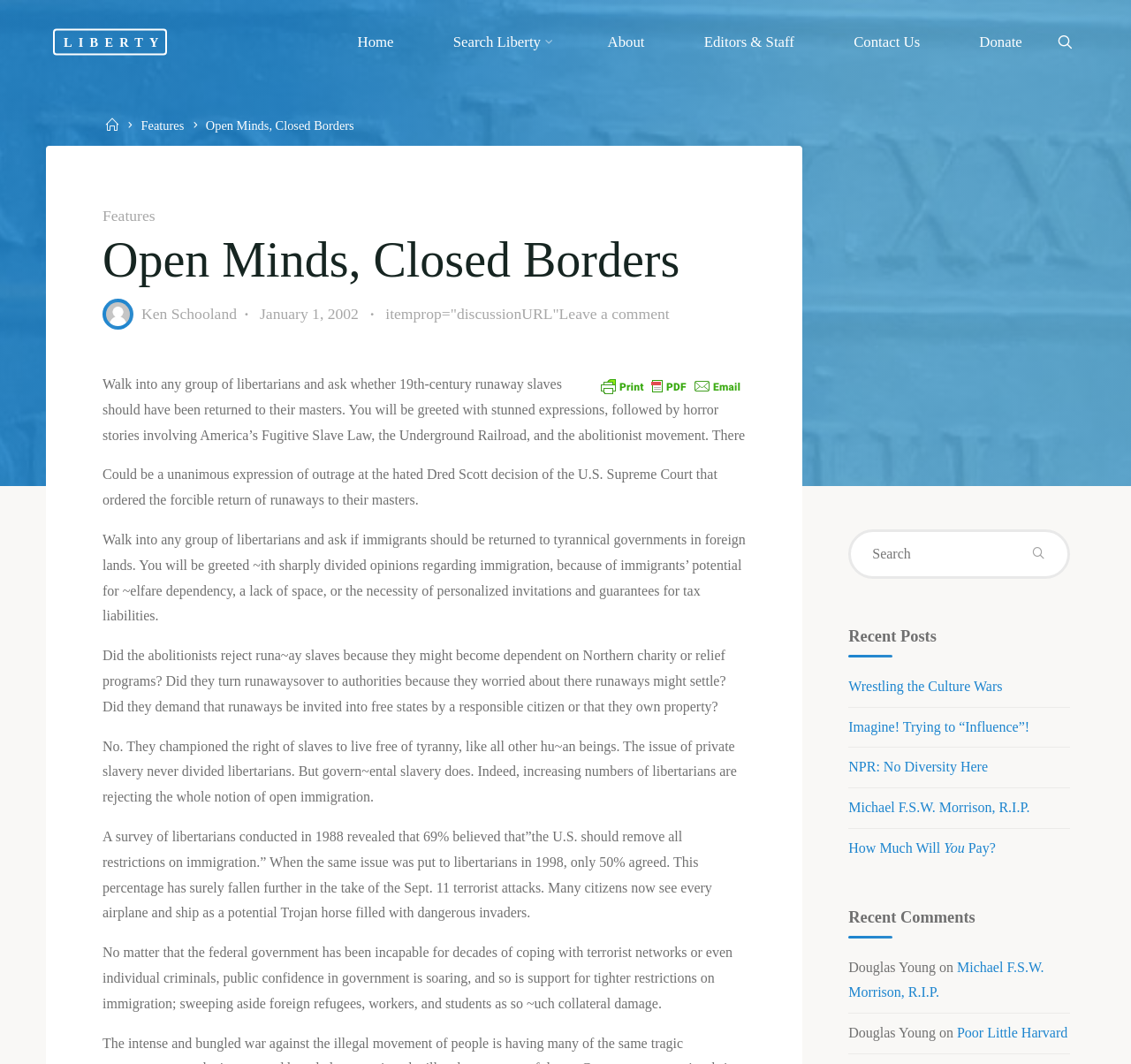Please identify the bounding box coordinates of where to click in order to follow the instruction: "Search for something".

[0.75, 0.498, 0.946, 0.544]